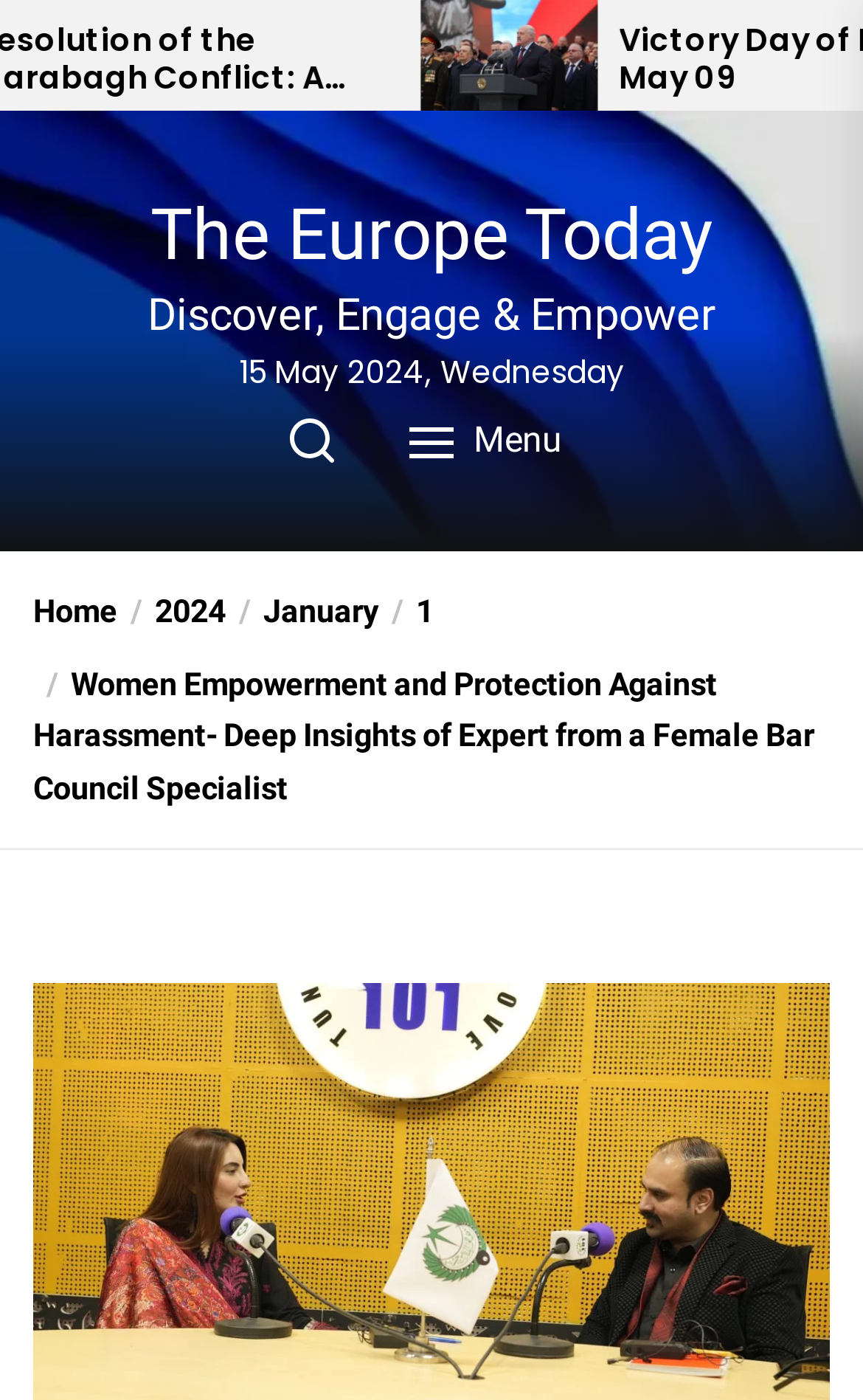Determine the bounding box coordinates of the region that needs to be clicked to achieve the task: "Go to the home page".

[0.038, 0.424, 0.136, 0.451]